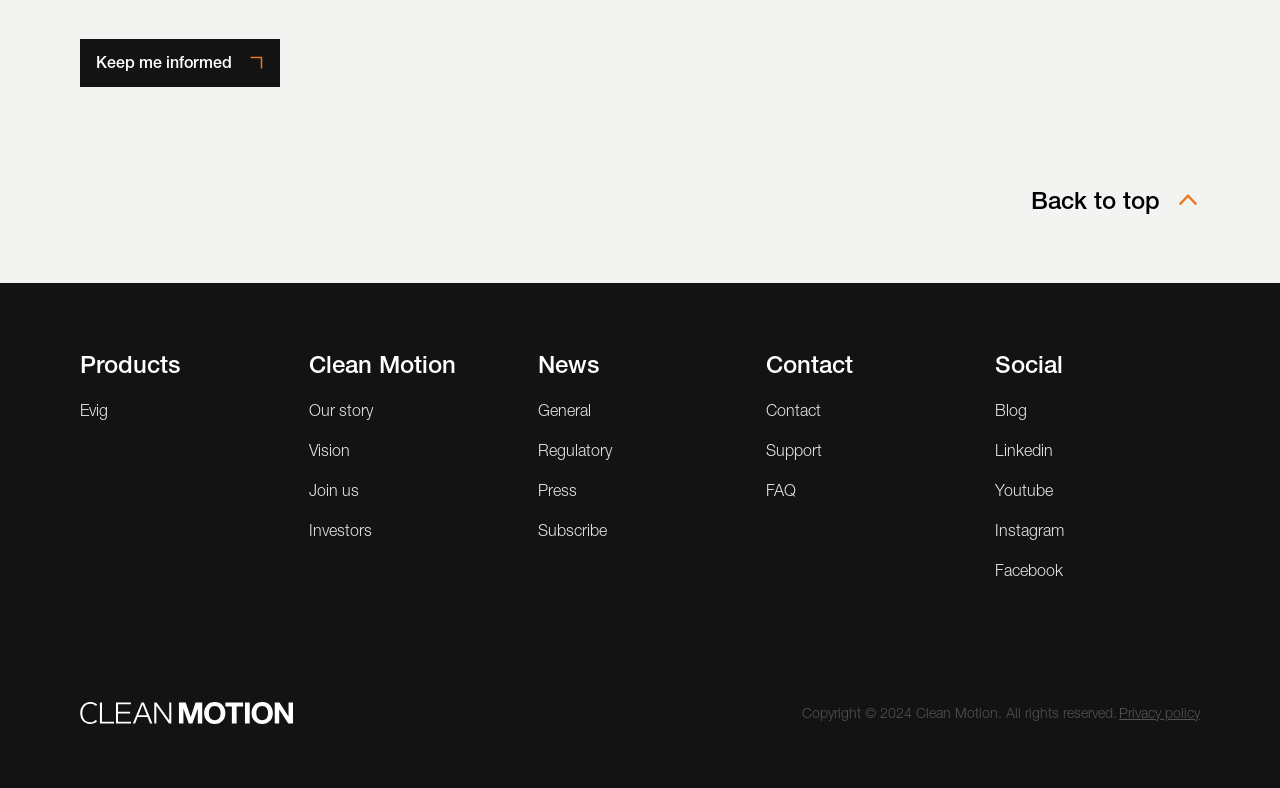Bounding box coordinates are specified in the format (top-left x, top-left y, bottom-right x, bottom-right y). All values are floating point numbers bounded between 0 and 1. Please provide the bounding box coordinate of the region this sentence describes: Join us

[0.241, 0.615, 0.28, 0.629]